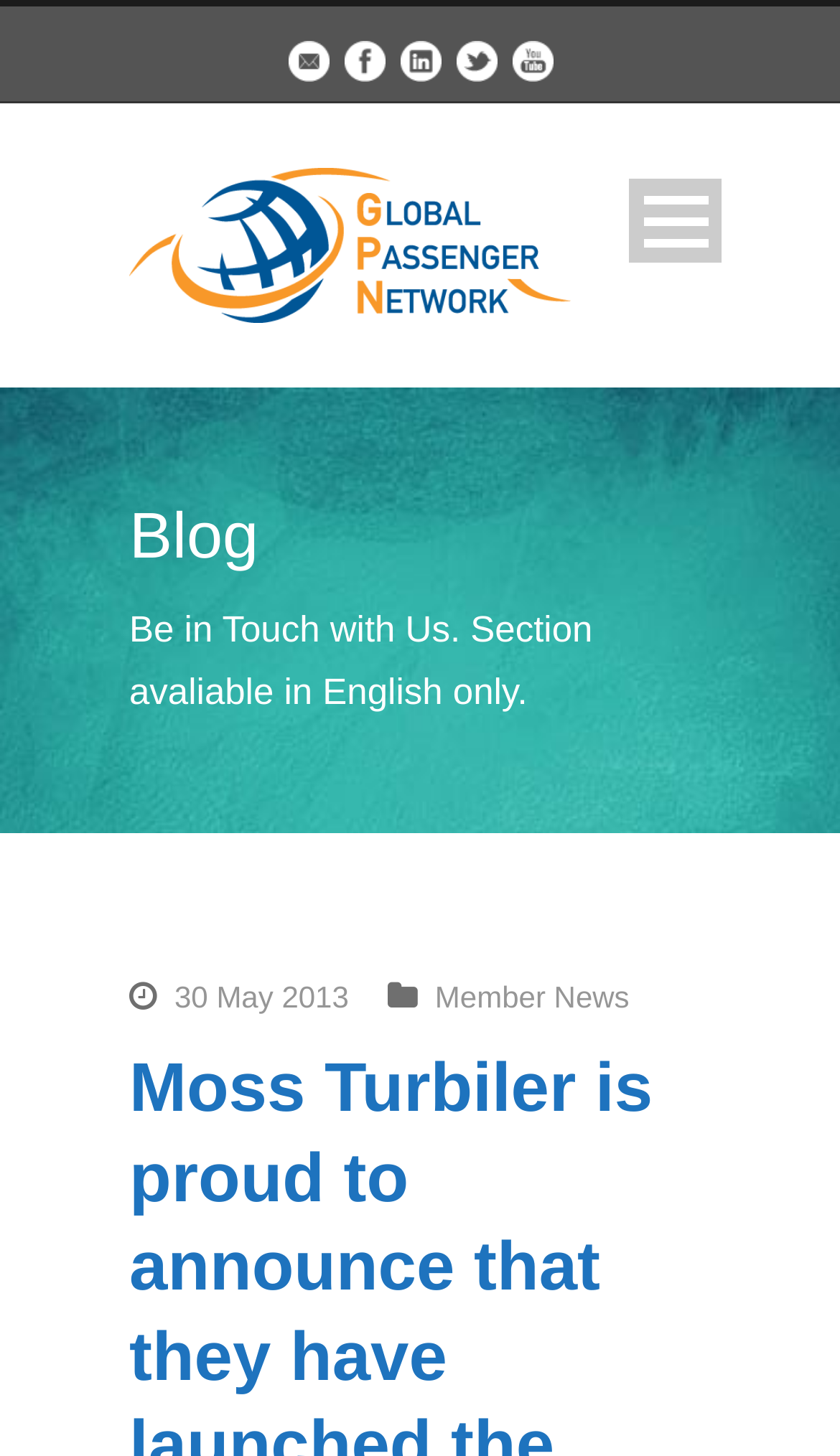Identify the bounding box for the described UI element. Provide the coordinates in (top-left x, top-left y, bottom-right x, bottom-right y) format with values ranging from 0 to 1: alt="Twitter"

[0.542, 0.028, 0.591, 0.052]